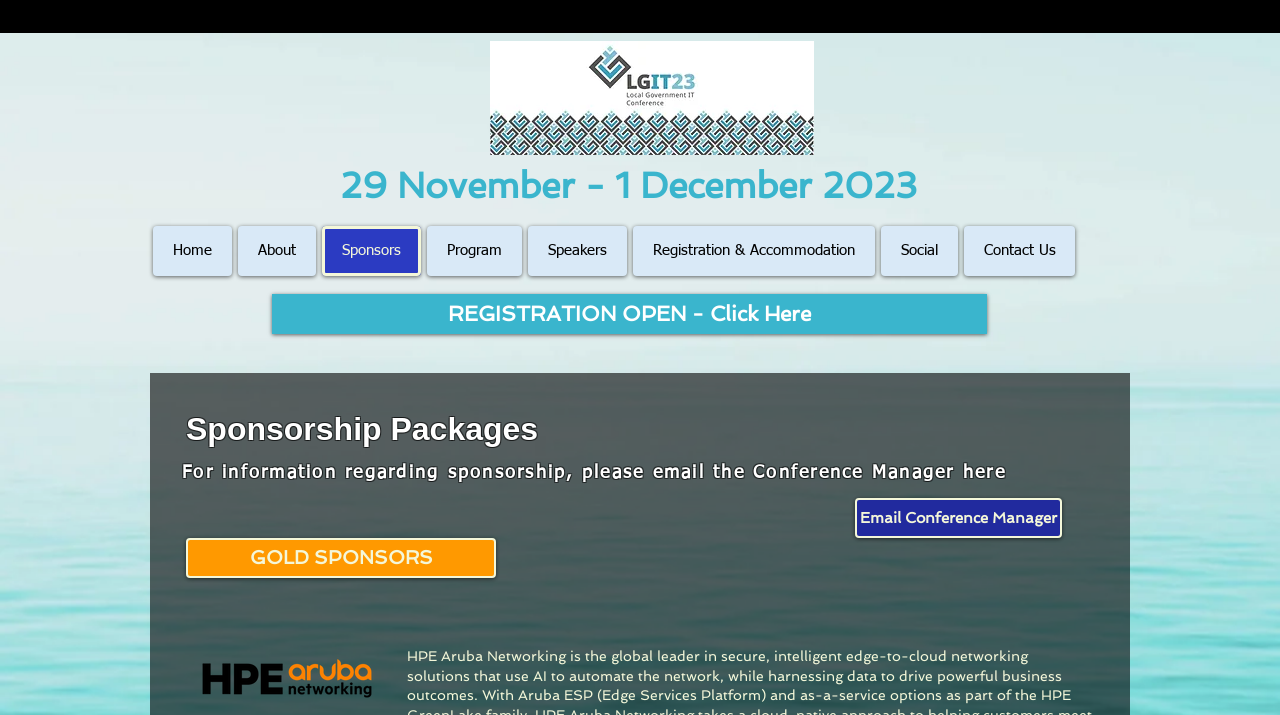What is the purpose of the 'Email Conference Manager' link?
Based on the visual, give a brief answer using one word or a short phrase.

To contact the conference manager for sponsorship information